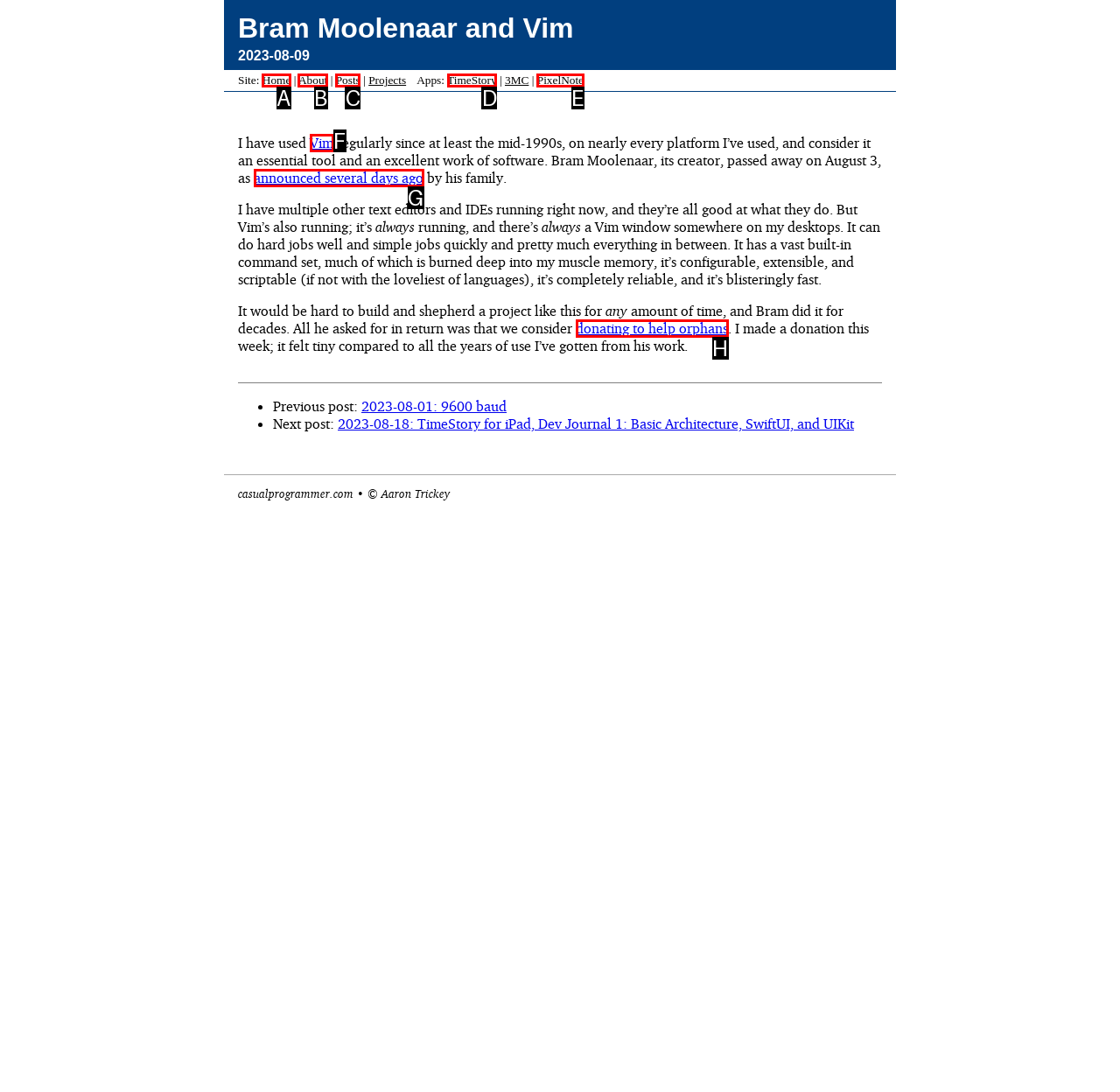Tell me which one HTML element best matches the description: announced several days ago
Answer with the option's letter from the given choices directly.

G